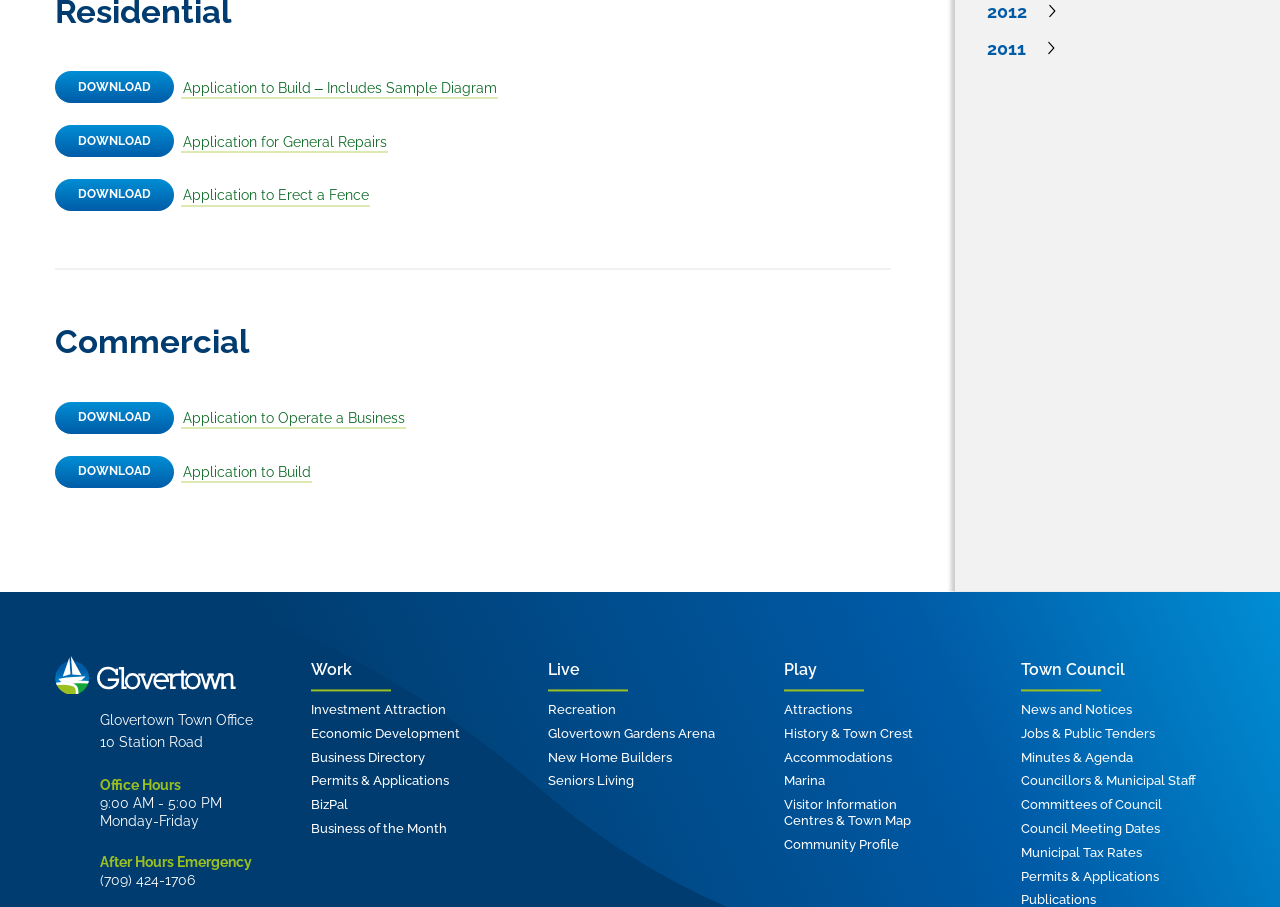Reply to the question with a single word or phrase:
What type of applications can be downloaded from this webpage?

Permits and business applications